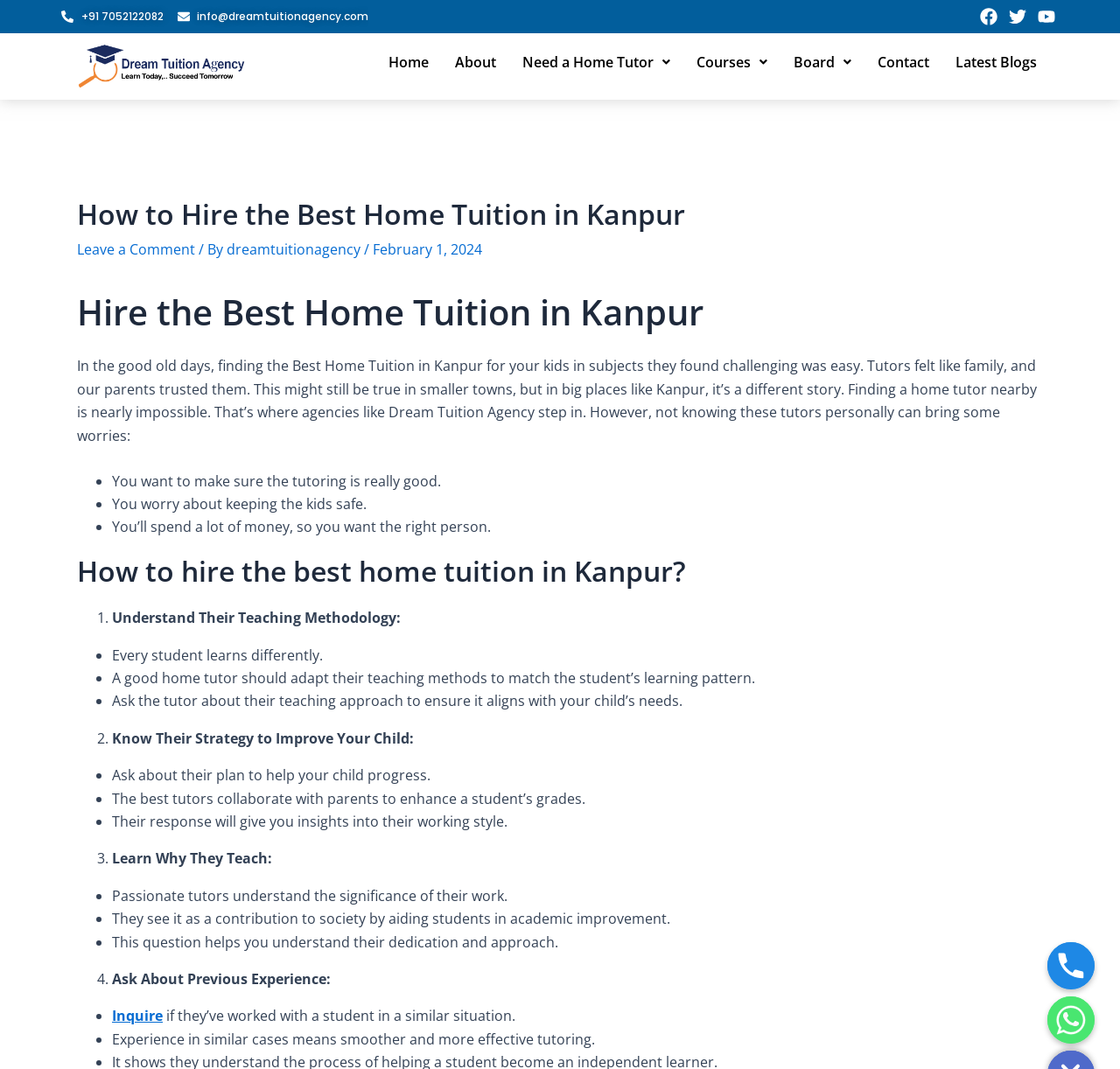Can you provide the bounding box coordinates for the element that should be clicked to implement the instruction: "Click the 'Latest Blogs' link"?

[0.841, 0.039, 0.937, 0.077]